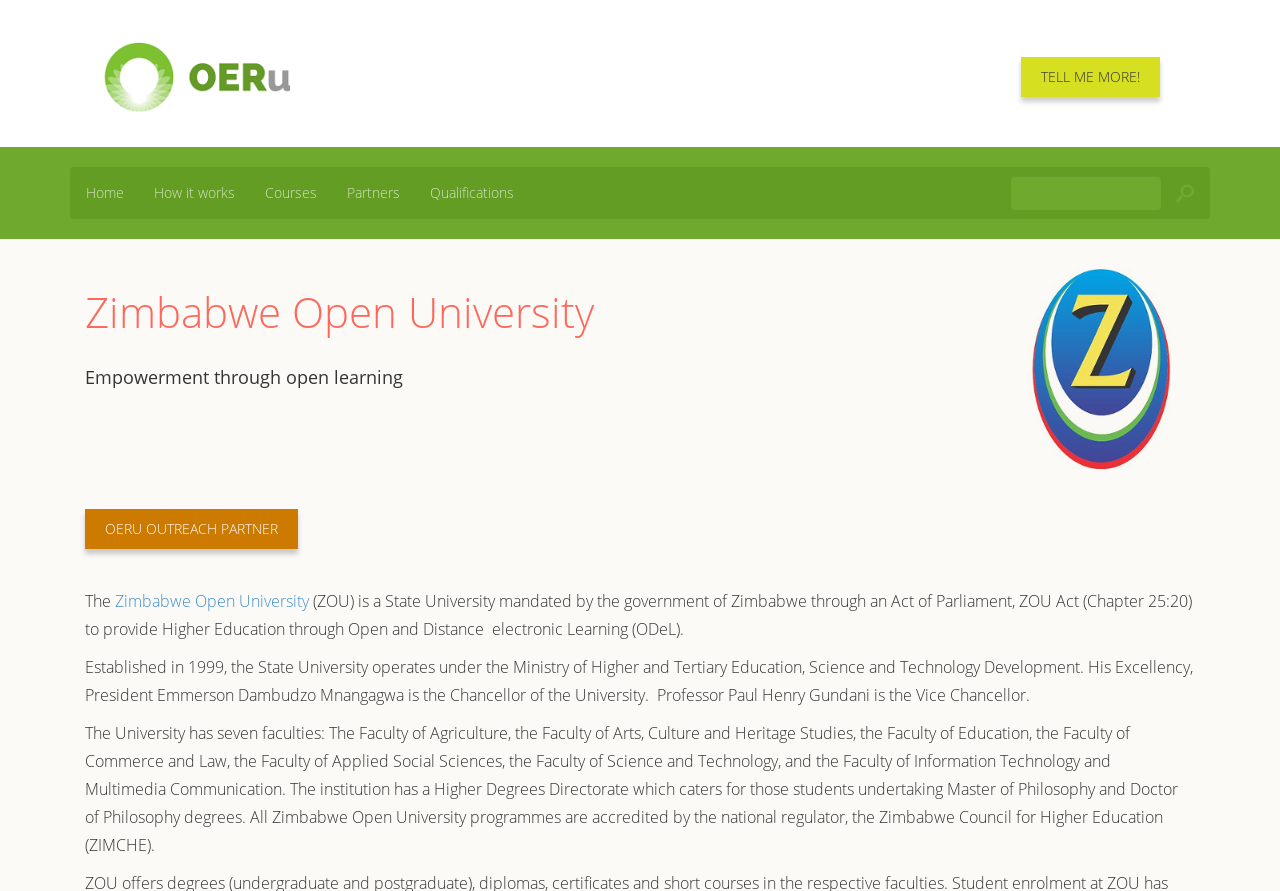Reply to the question with a single word or phrase:
What is the name of the Chancellor of Zimbabwe Open University?

President Emmerson Dambudzo Mnangagwa